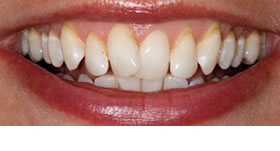Capture every detail in the image and describe it fully.

This image showcases the smile of Catherine Maltby, reflecting the transformation achieved through dental procedures. The close-up view highlights her teeth, which appear straighter and noticeably more aligned, contributing to a confident and radiant smile. Catherine had previously felt self-conscious about her teeth, avoiding smiles in photos. After discussing her concerns with Dr. Sanghera, she underwent a full smile makeover using porcelain veneers. The results are striking, as she now beams with happiness, showcasing the dramatic improvement in her dental aesthetics. This journey illustrates the positive impact of cosmetic dentistry on self-esteem and personal confidence.